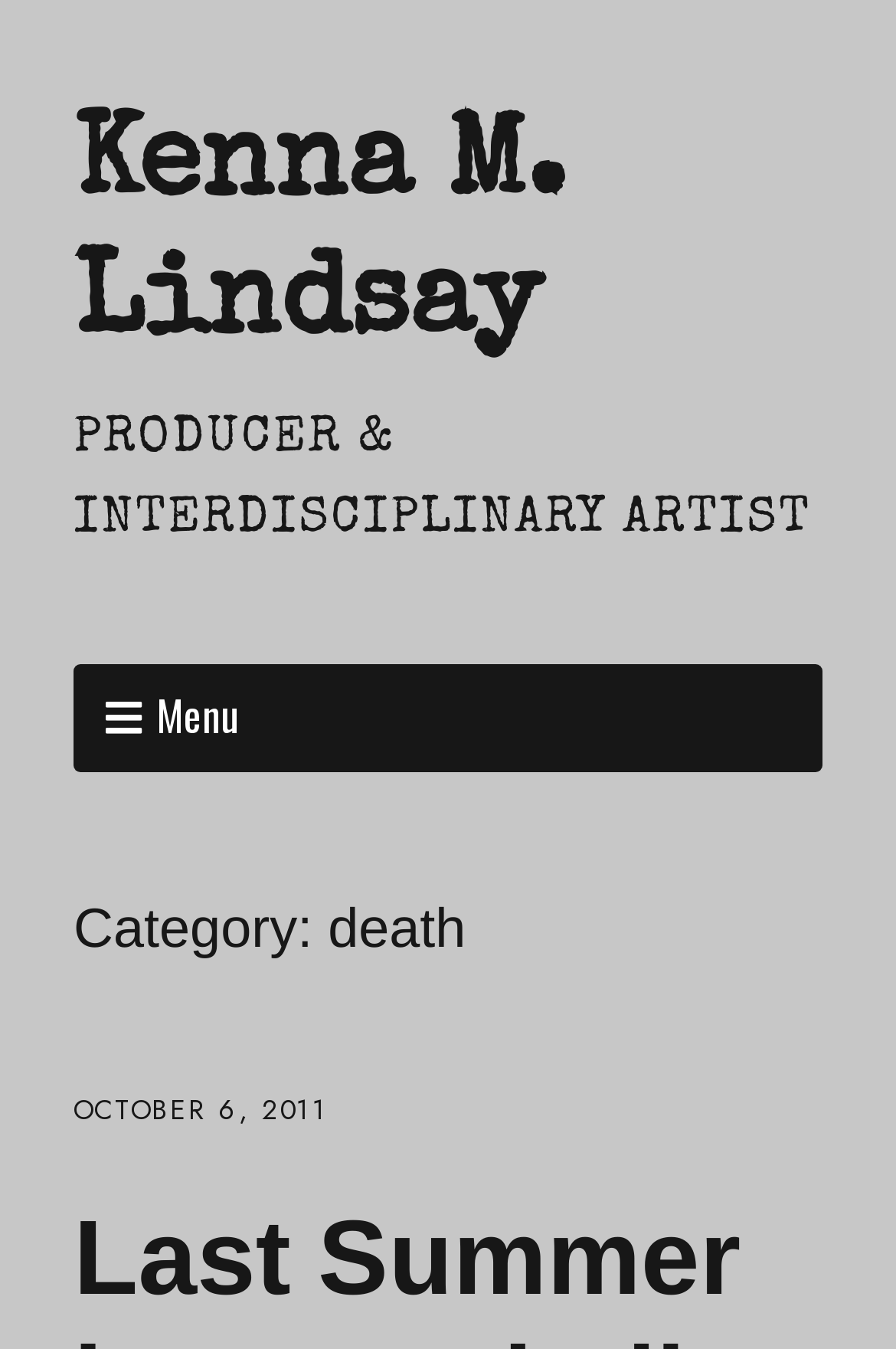What is the profession of Kenna M. Lindsay?
Please provide a comprehensive answer based on the details in the screenshot.

From the webpage, we can see a heading 'Kenna M. Lindsay' followed by a static text 'PRODUCER & INTERDISCIPLINARY ARTIST', which indicates the profession of Kenna M. Lindsay.